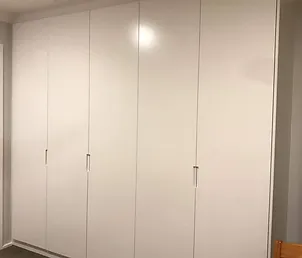Describe in detail everything you see in the image.

This image showcases a sleek, modern wardrobe featuring five hinged doors with a crisp white finish. Each door is equipped with a minimalist handle, enhancing the clean aesthetic of the wardrobe. The structure is designed for optimal storage, perfect for organizing clothing and accessories in a stylish manner. This wardrobe exemplifies versatility, making it suitable for various interiors, whether in a bedroom, hallway, or laundry room. It is an ideal solution for maximizing space while adding a contemporary touch to the living environment. The wardrobe is part of a collection that offers several design options, emphasizing both functionality and elegance, suitable for different room sizes and styles.